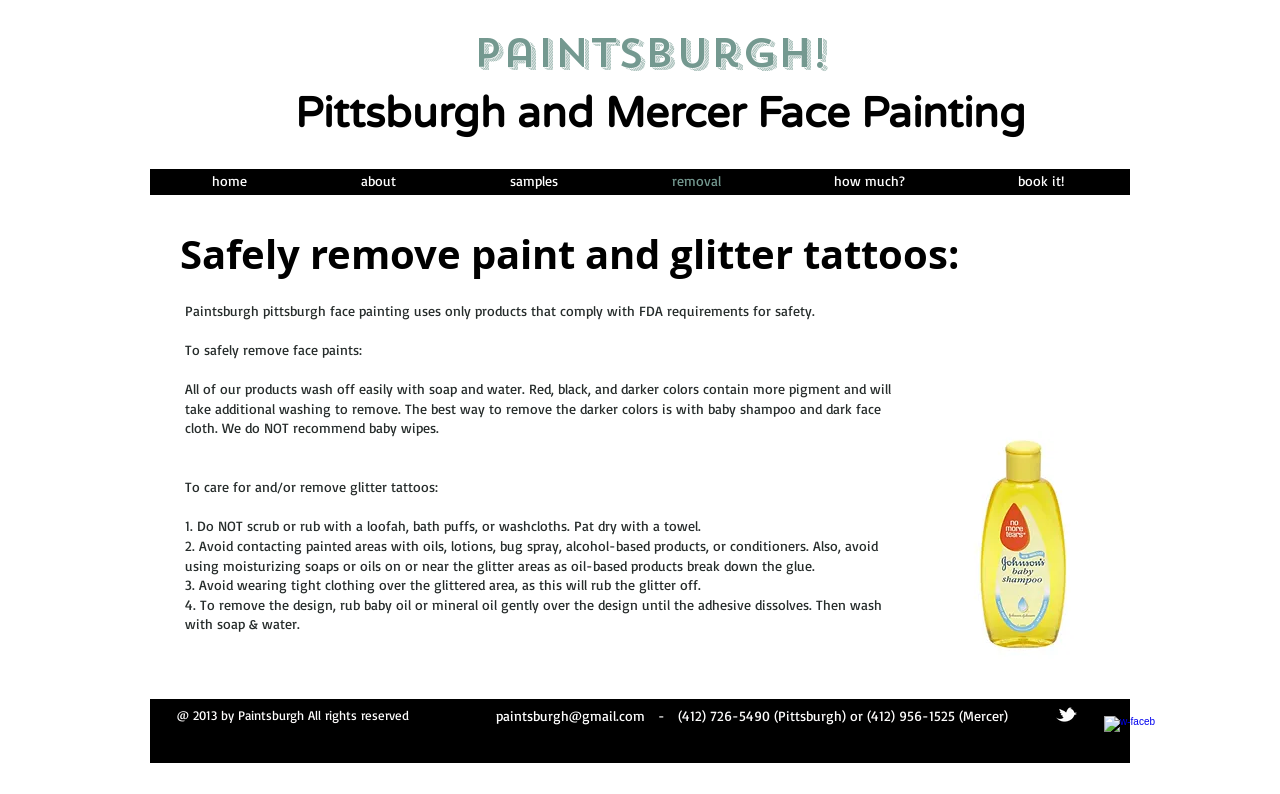From the screenshot, find the bounding box of the UI element matching this description: "book it!". Supply the bounding box coordinates in the form [left, top, right, bottom], each a float between 0 and 1.

[0.751, 0.213, 0.875, 0.242]